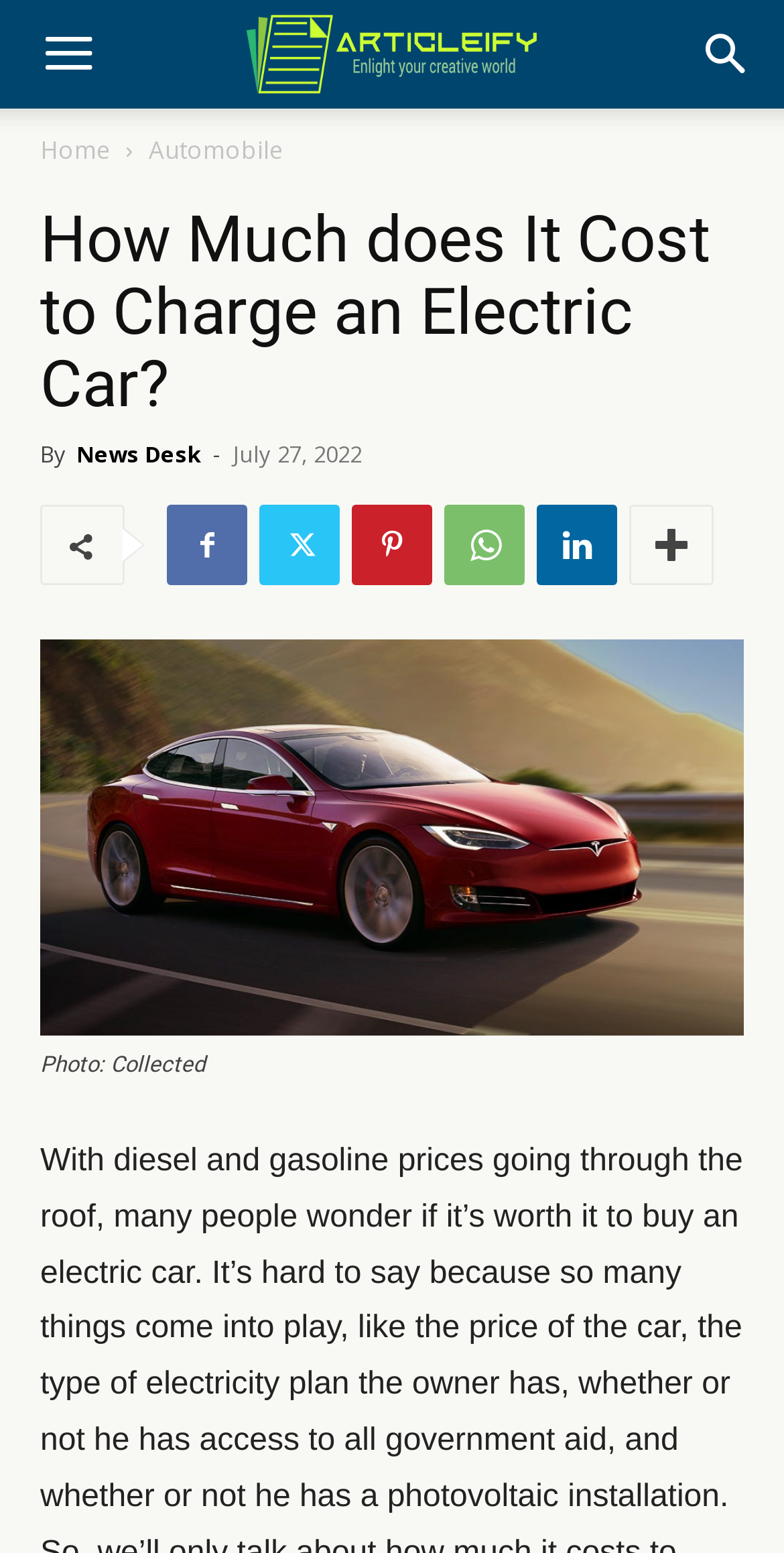Identify the bounding box coordinates of the clickable region to carry out the given instruction: "View the news by News Desk".

[0.097, 0.282, 0.256, 0.302]